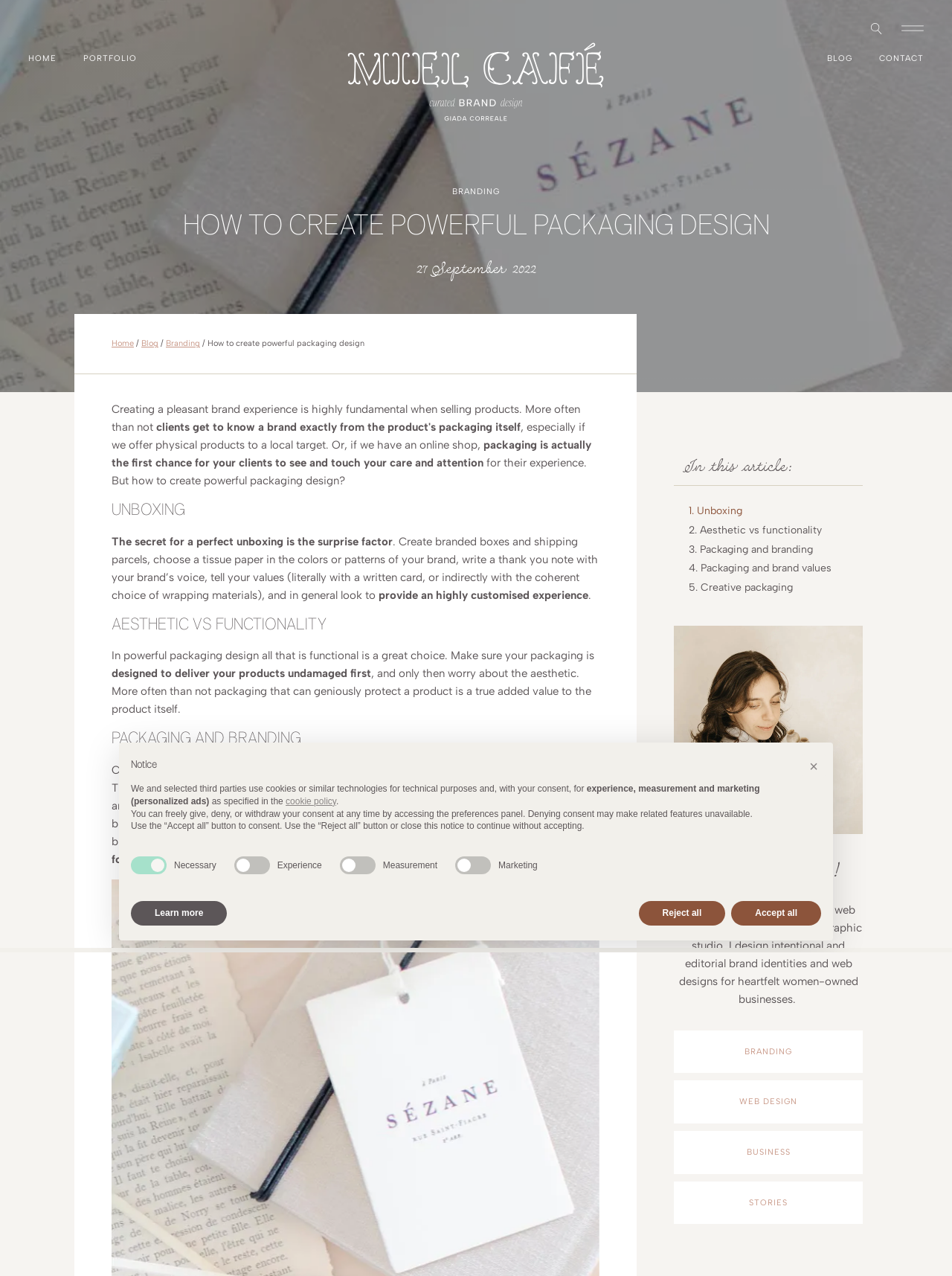Articulate a complete and detailed caption of the webpage elements.

This webpage is about creating powerful packaging design, with a focus on communicating quality and exceeding expectations. The page has a navigation menu at the top, with links to "HOME", "PORTFOLIO", "BLOG", and "CONTACT". There is also a search button and a menu button on the top right corner.

Below the navigation menu, there is a heading that reads "HOW TO CREATE POWERFUL PACKAGING DESIGN" followed by a brief introduction to the importance of packaging design in creating a pleasant brand experience. The introduction is divided into three paragraphs, with the first paragraph explaining the significance of packaging, the second paragraph discussing the surprise factor in unboxing, and the third paragraph highlighting the importance of functionality in packaging design.

The page then dives into five sections, each with a heading and a brief description. The sections are "UNBOXING", "AESTHETIC VS FUNCTIONALITY", "PACKAGING AND BRANDING", "PACKAGING AND BRAND VALUES", and "CREATIVE PACKAGING". Each section has a brief summary of the topic, with some sections having multiple paragraphs of text.

On the right side of the page, there is a table of contents with links to each of the five sections. Below the table of contents, there are links to other articles on the website, including "BRANDING", "WEB DESIGN", "BUSINESS", and "STORIES".

At the bottom of the page, there is a notice dialog box that informs users about the use of cookies on the website. The dialog box has a heading that reads "Notice" and explains that the website uses cookies for technical purposes and for personalized ads. Users can give, deny, or withdraw their consent to the use of cookies at any time. There are also buttons to accept or reject all cookies, as well as a link to learn more about the cookie policy.